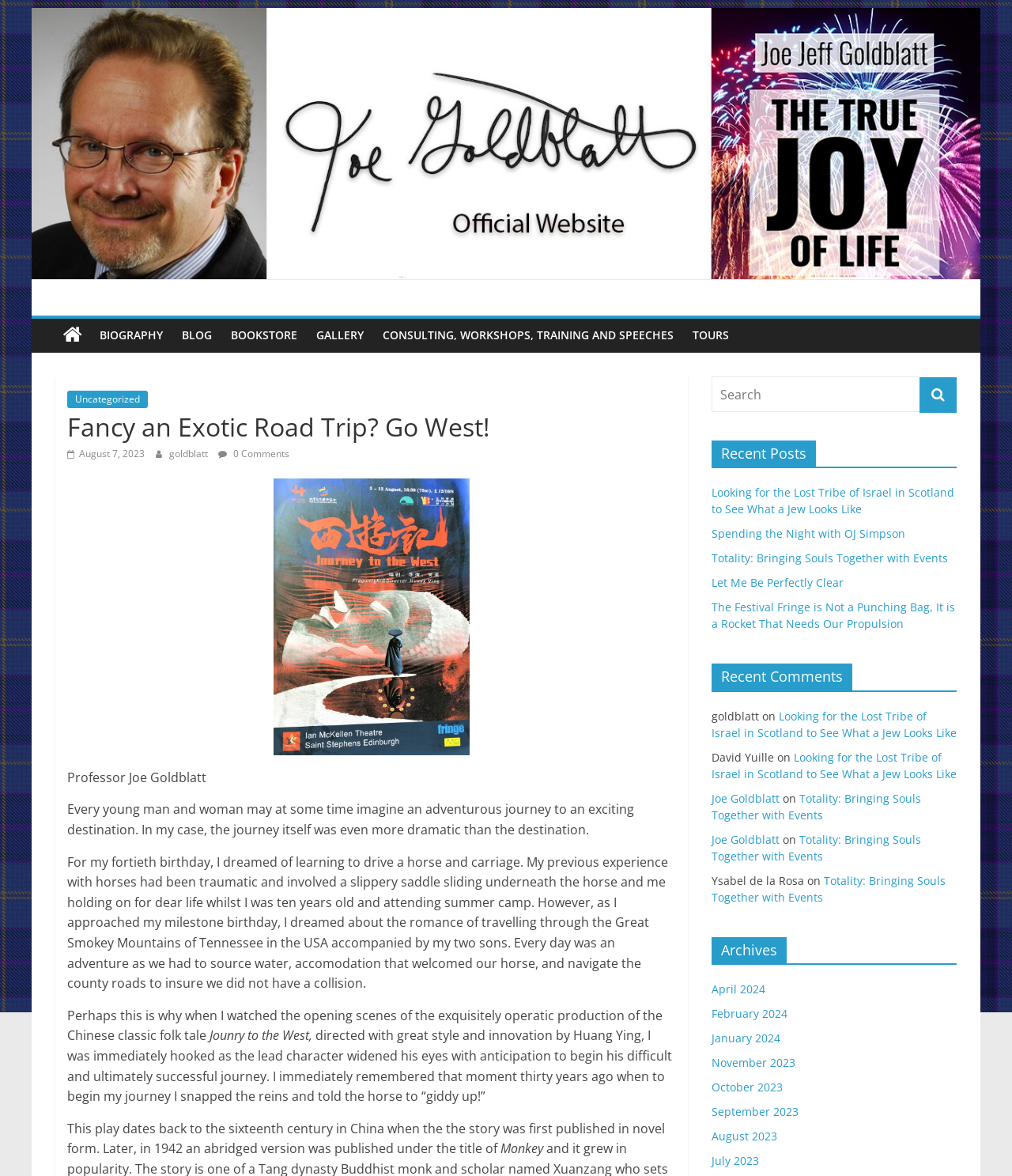What is the date of the blog post? Based on the image, give a response in one word or a short phrase.

August 7, 2023